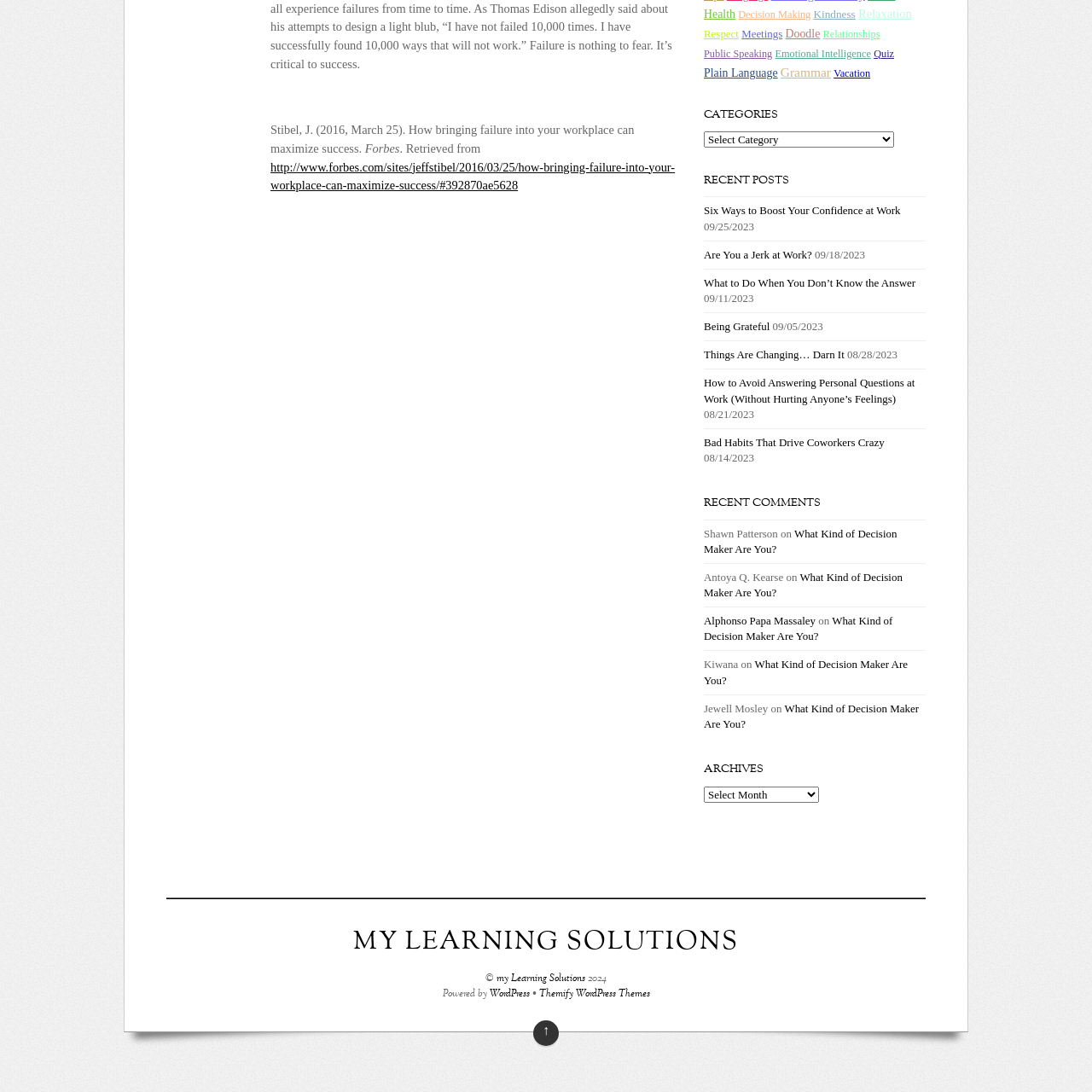Direct your attention to the image enclosed by the red boundary, What is the purpose of the character's confident posture? 
Answer concisely using a single word or phrase.

To encourage readers